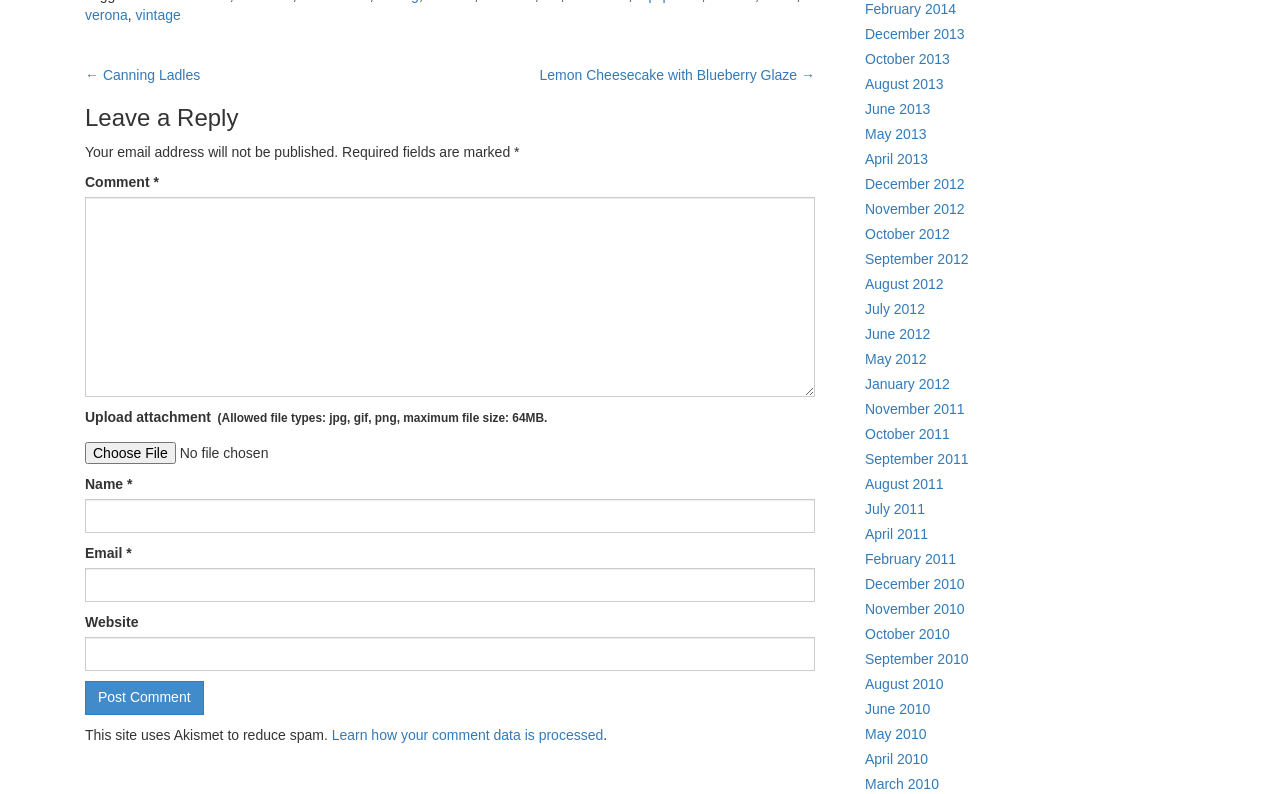Pinpoint the bounding box coordinates for the area that should be clicked to perform the following instruction: "Enter your name".

[0.066, 0.628, 0.637, 0.671]